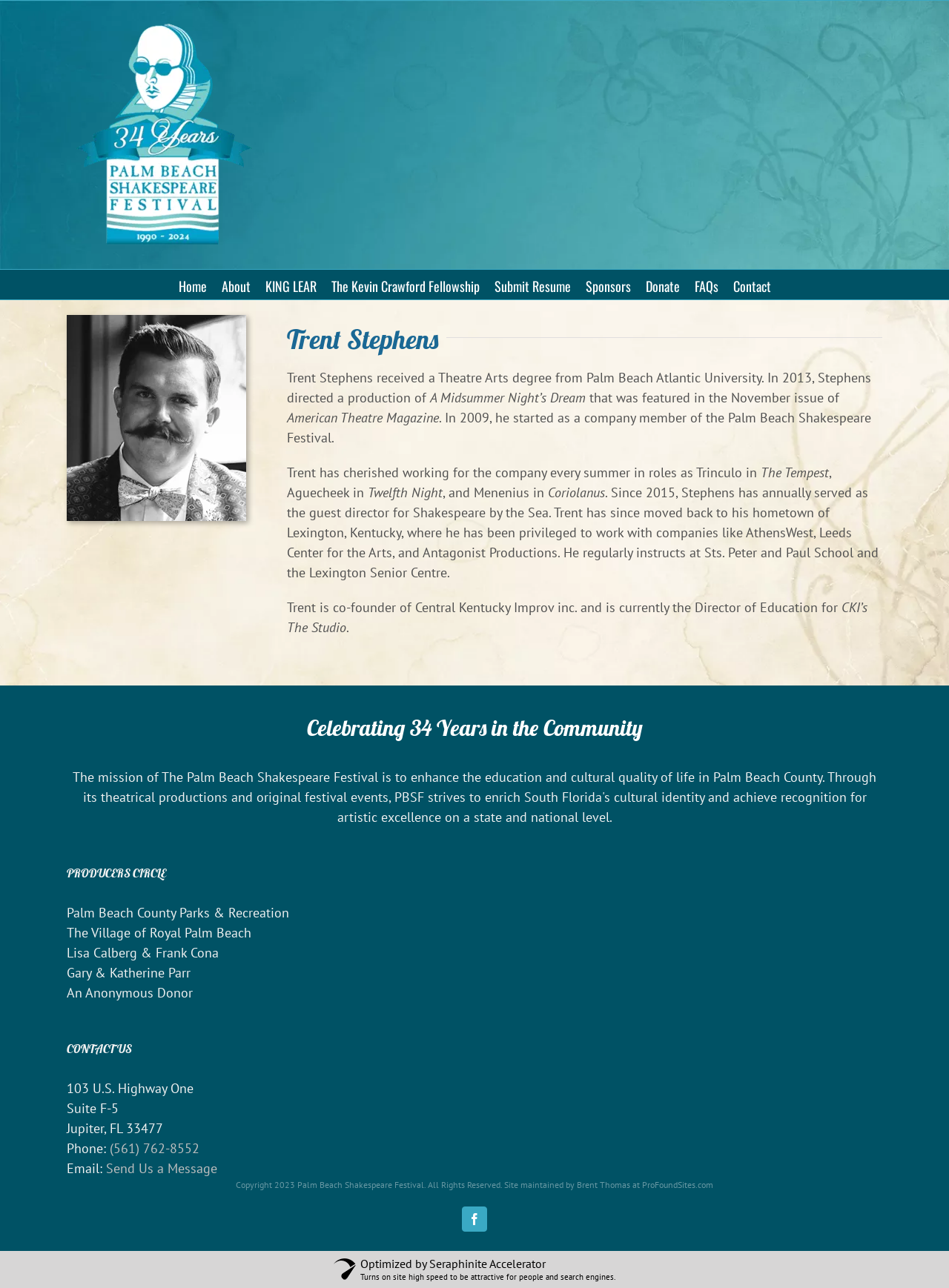Please determine the bounding box coordinates of the element to click on in order to accomplish the following task: "Send a message to the Palm Beach Shakespeare Festival". Ensure the coordinates are four float numbers ranging from 0 to 1, i.e., [left, top, right, bottom].

[0.112, 0.901, 0.229, 0.914]